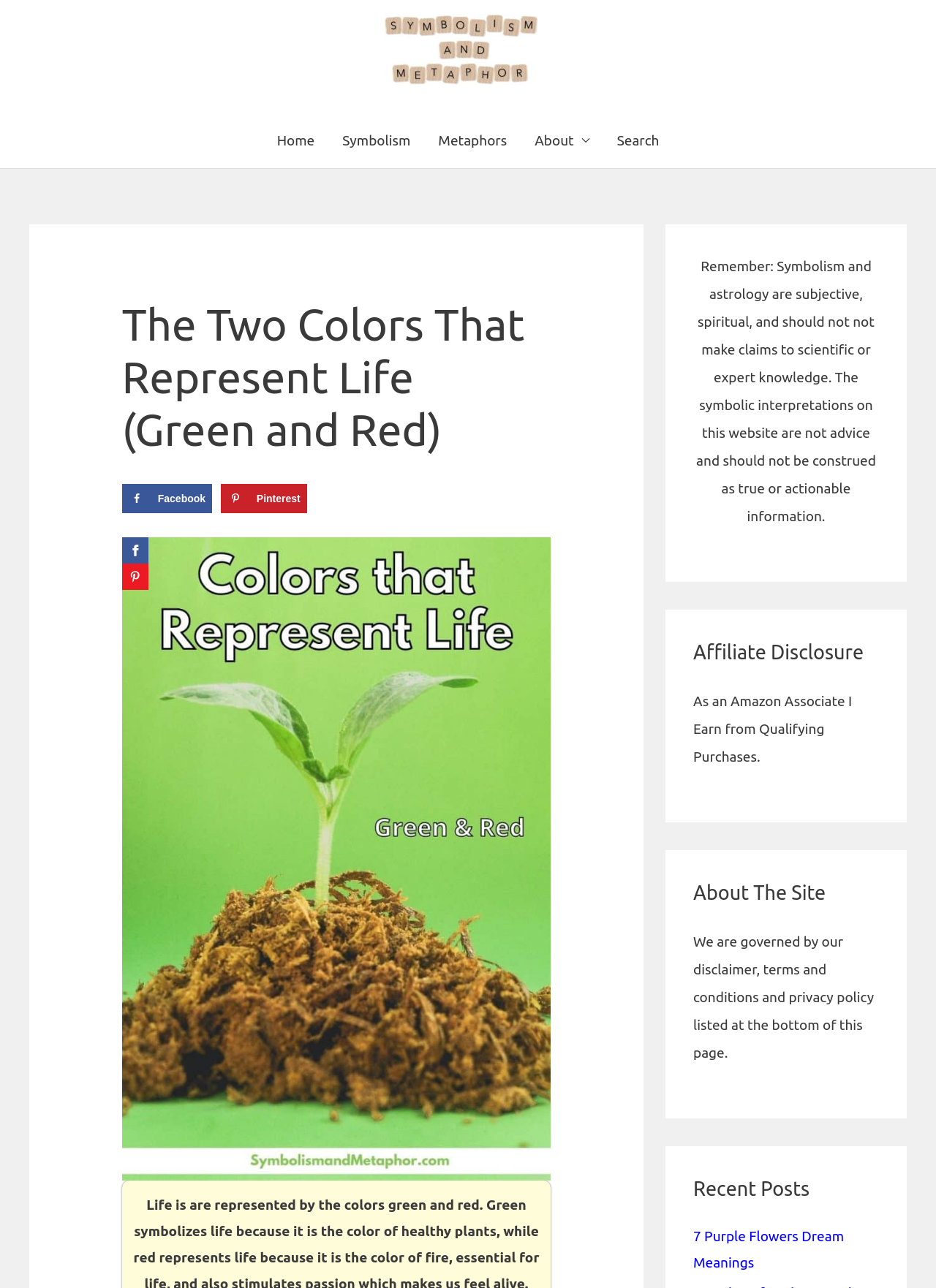Construct a comprehensive description capturing every detail on the webpage.

The webpage is about the symbolism of the colors green and red in representing life. At the top left corner, there is a logo image with a link to the homepage. Next to it, there is a navigation menu with links to different sections of the website, including "Home", "Symbolism", "Metaphors", "About", and "Search".

Below the navigation menu, there is a header section with a heading that reads "The Two Colors That Represent Life (Green and Red)". On the same level, there are social media sharing buttons, including "Share on Facebook" and "Save to Pinterest", each accompanied by an image.

The main content of the webpage is an image of the colors that represent life, with two smaller images on top of it. The image takes up most of the screen, with a figure caption that is not explicitly stated.

On the right side of the webpage, there are three complementary sections. The first section contains a disclaimer about the subjective nature of symbolism and astrology. The second section has an affiliate disclosure statement, indicating that the website earns from qualifying purchases as an Amazon Associate. The third section provides information about the website, including a mention of the disclaimer, terms and conditions, and privacy policy at the bottom of the page. It also lists recent posts, with a link to an article about purple flowers dream meanings.

Overall, the webpage has a simple layout with a focus on the main image and content, accompanied by navigation and social media sharing options at the top, and complementary information on the right side.